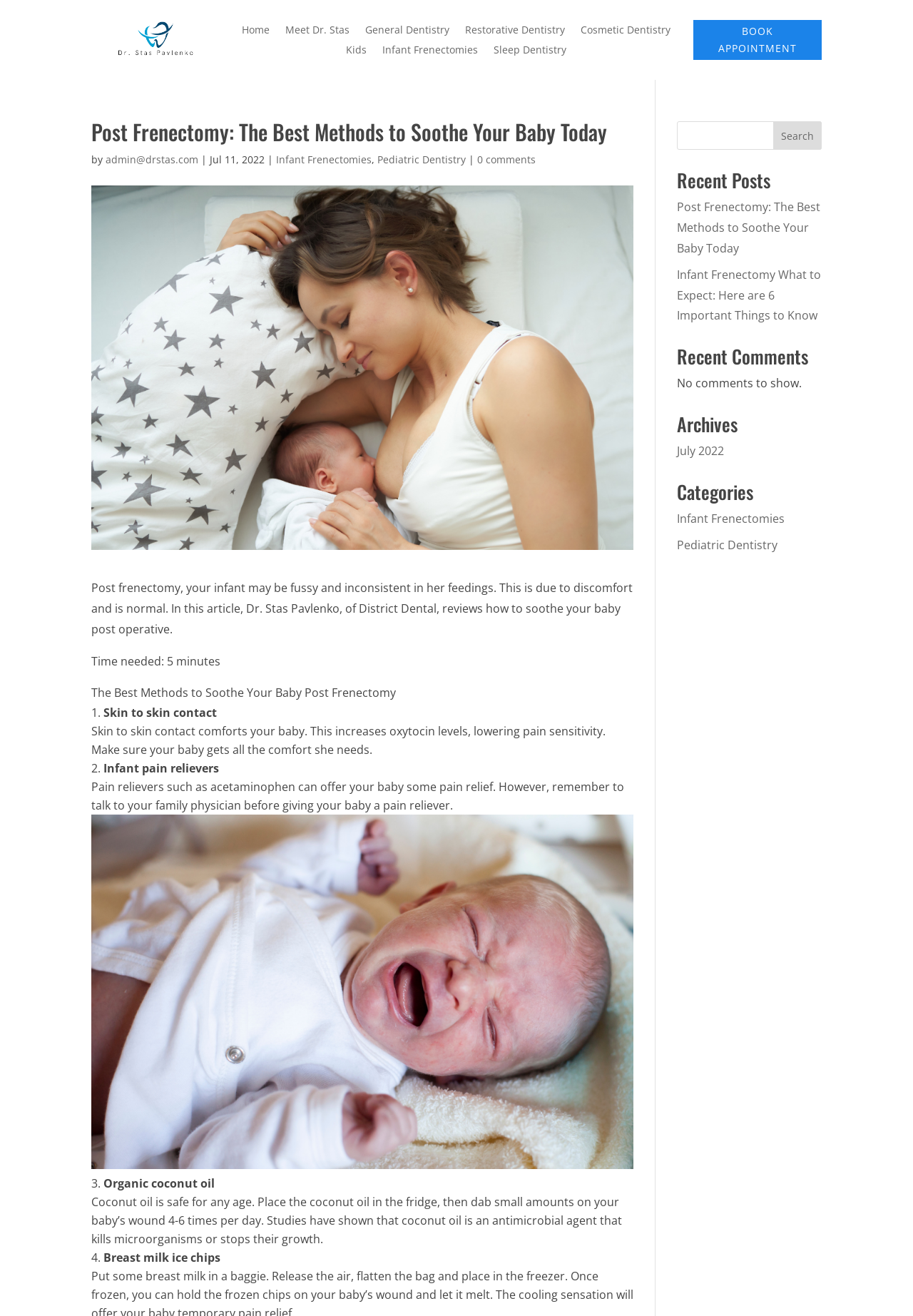Please specify the bounding box coordinates of the clickable section necessary to execute the following command: "Click the 'BOOK APPOINTMENT' button".

[0.759, 0.015, 0.9, 0.045]